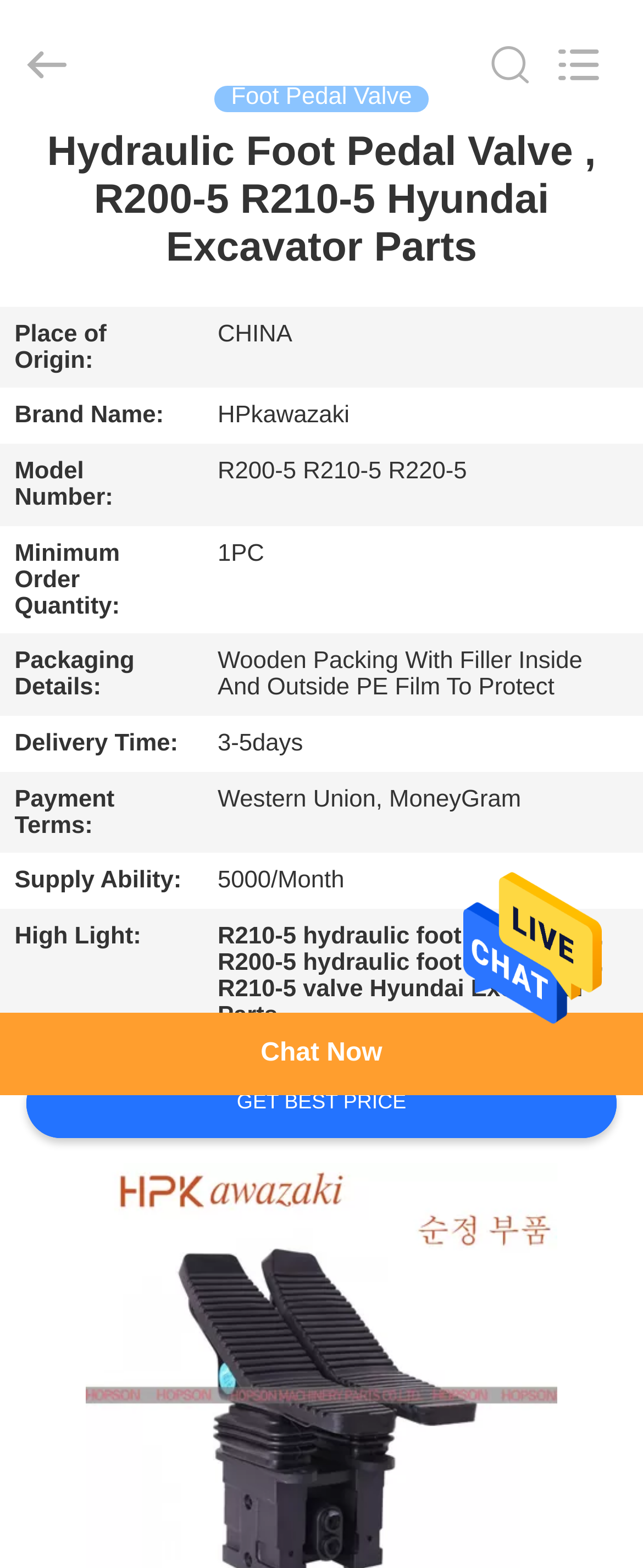Please locate the bounding box coordinates for the element that should be clicked to achieve the following instruction: "Search for products". Ensure the coordinates are given as four float numbers between 0 and 1, i.e., [left, top, right, bottom].

[0.0, 0.0, 0.88, 0.082]